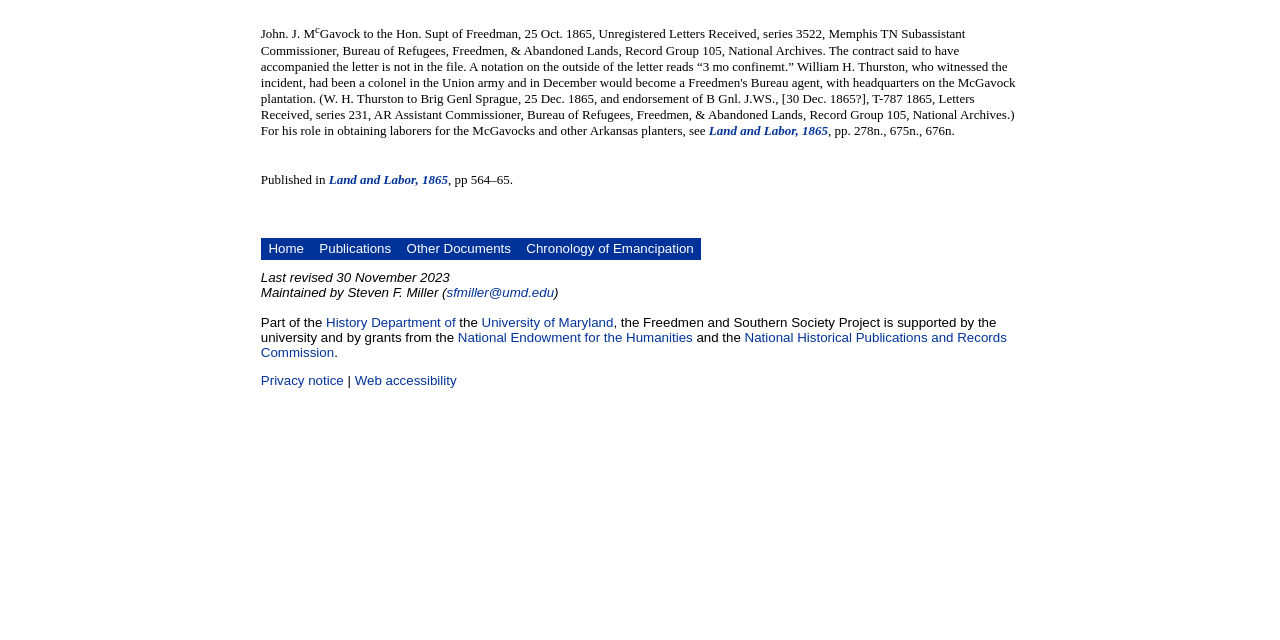Give the bounding box coordinates for the element described as: "Web accessibility".

[0.277, 0.583, 0.357, 0.607]